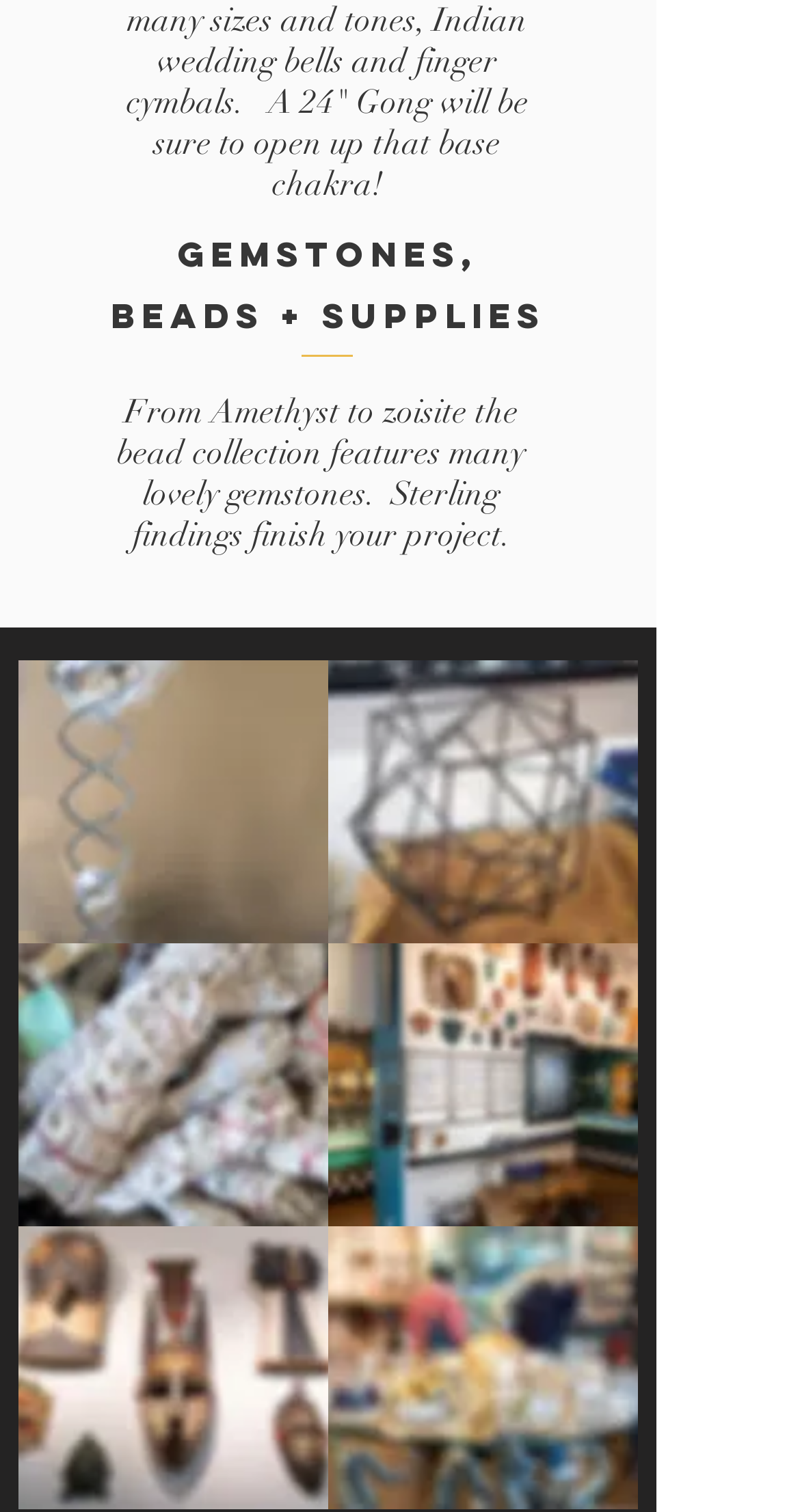What is the category of products featured?
Based on the image, please offer an in-depth response to the question.

The webpage has headings 'Gemstones' and 'bEADS + SUPPLIES' which suggests that the products featured on this webpage are related to gemstones and beads.